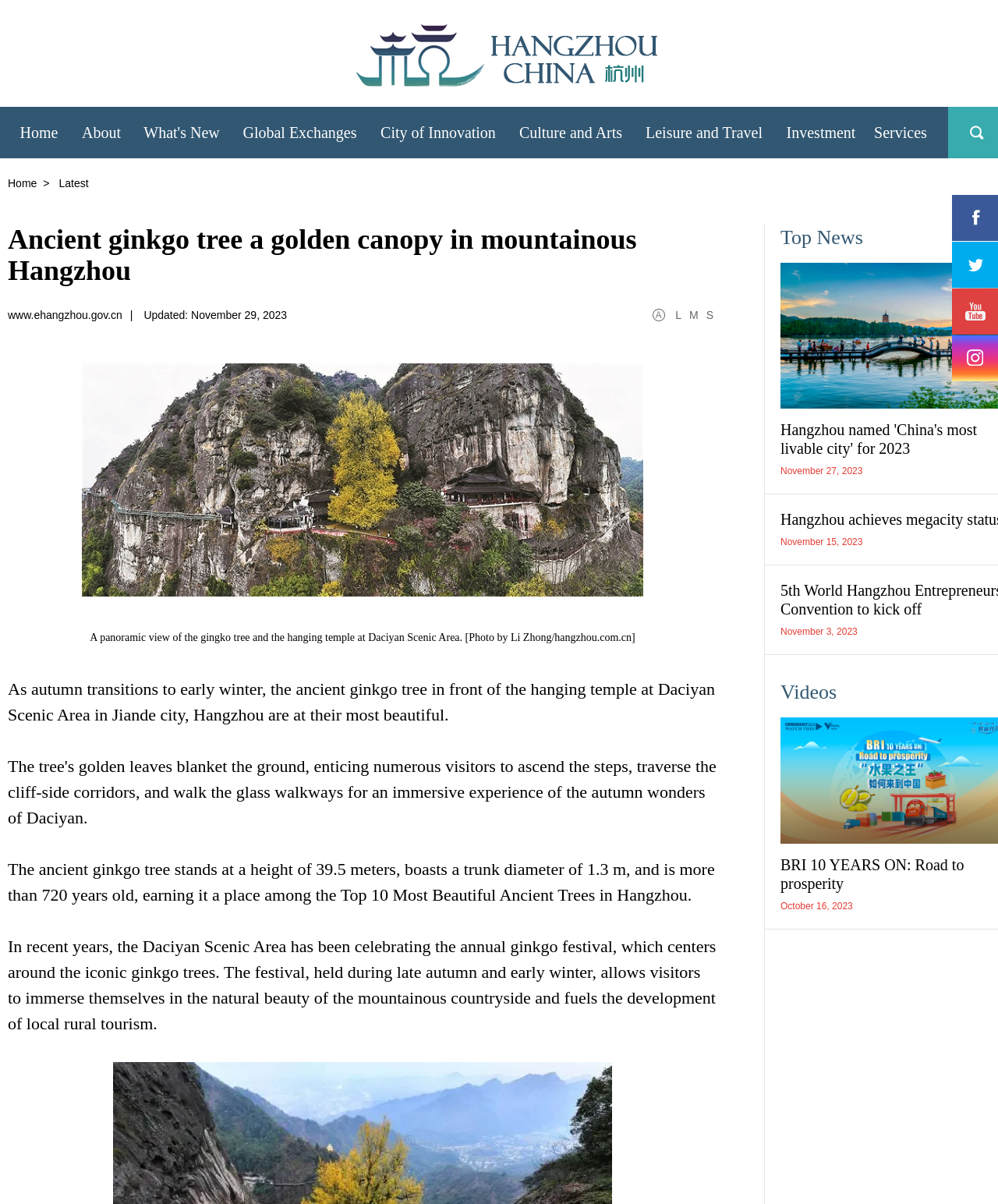What is the date of the latest news article?
Please answer the question with a detailed and comprehensive explanation.

I found the answer in the paragraph that states 'Updated: November 29, 2023', which indicates the date of the latest news article.